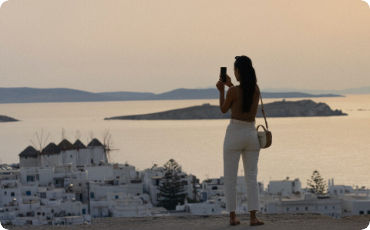Please answer the following question using a single word or phrase: 
What type of buildings are shown in the scene?

whitewashed buildings